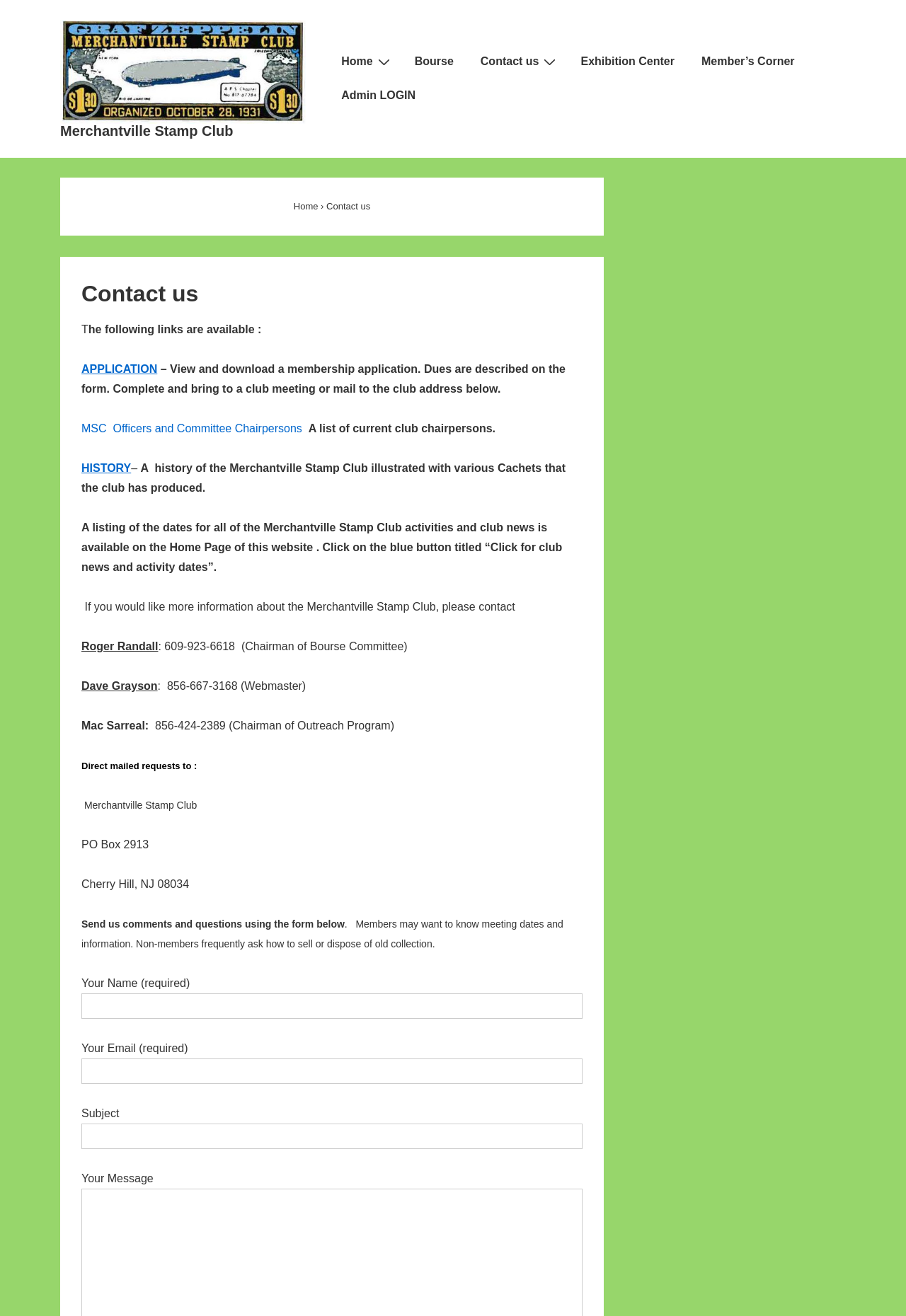Please determine the bounding box coordinates of the area that needs to be clicked to complete this task: 'View the 'MSC Officers and Committee Chairpersons' page'. The coordinates must be four float numbers between 0 and 1, formatted as [left, top, right, bottom].

[0.09, 0.321, 0.333, 0.33]